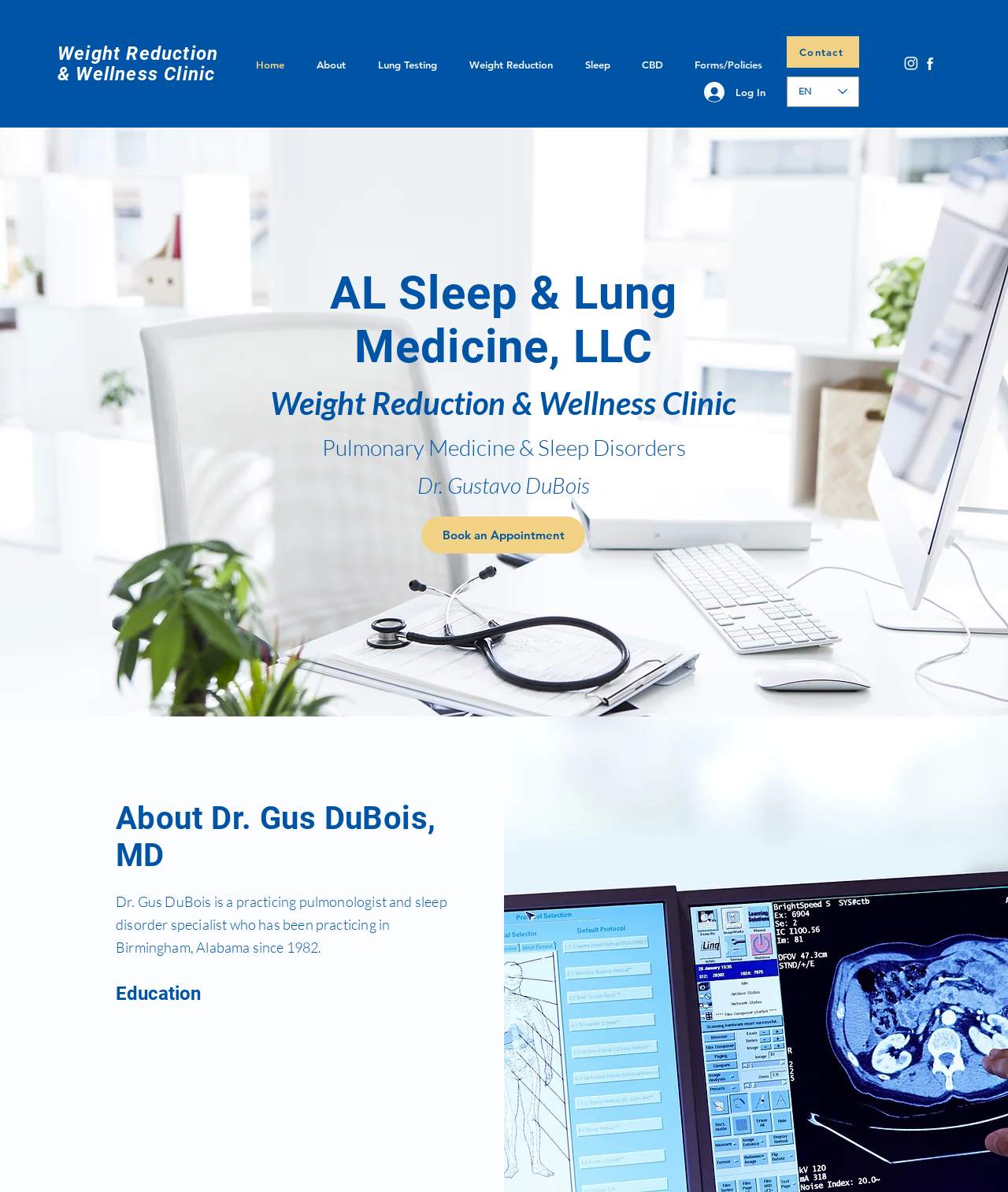Use a single word or phrase to answer this question: 
What is the name of the medical school Dr. Gus DuBois attended?

University of San Carlos in Guatemala